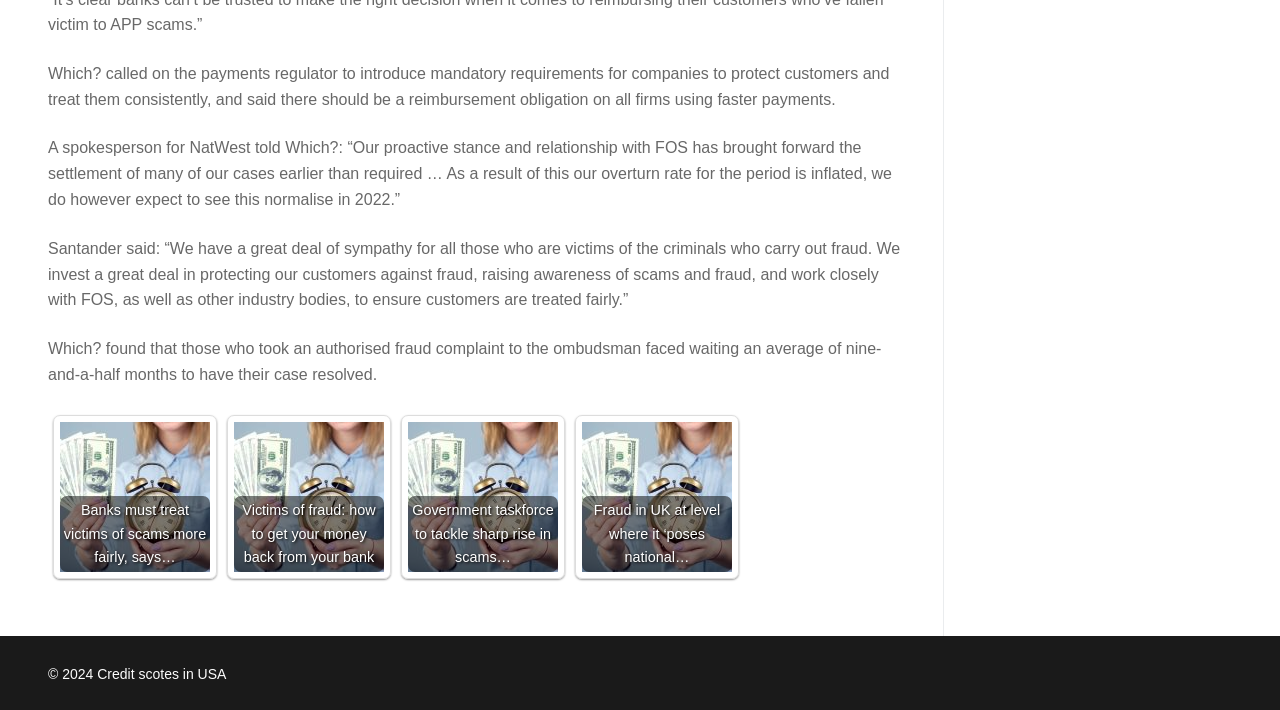How many images are there on this webpage?
Relying on the image, give a concise answer in one word or a brief phrase.

4